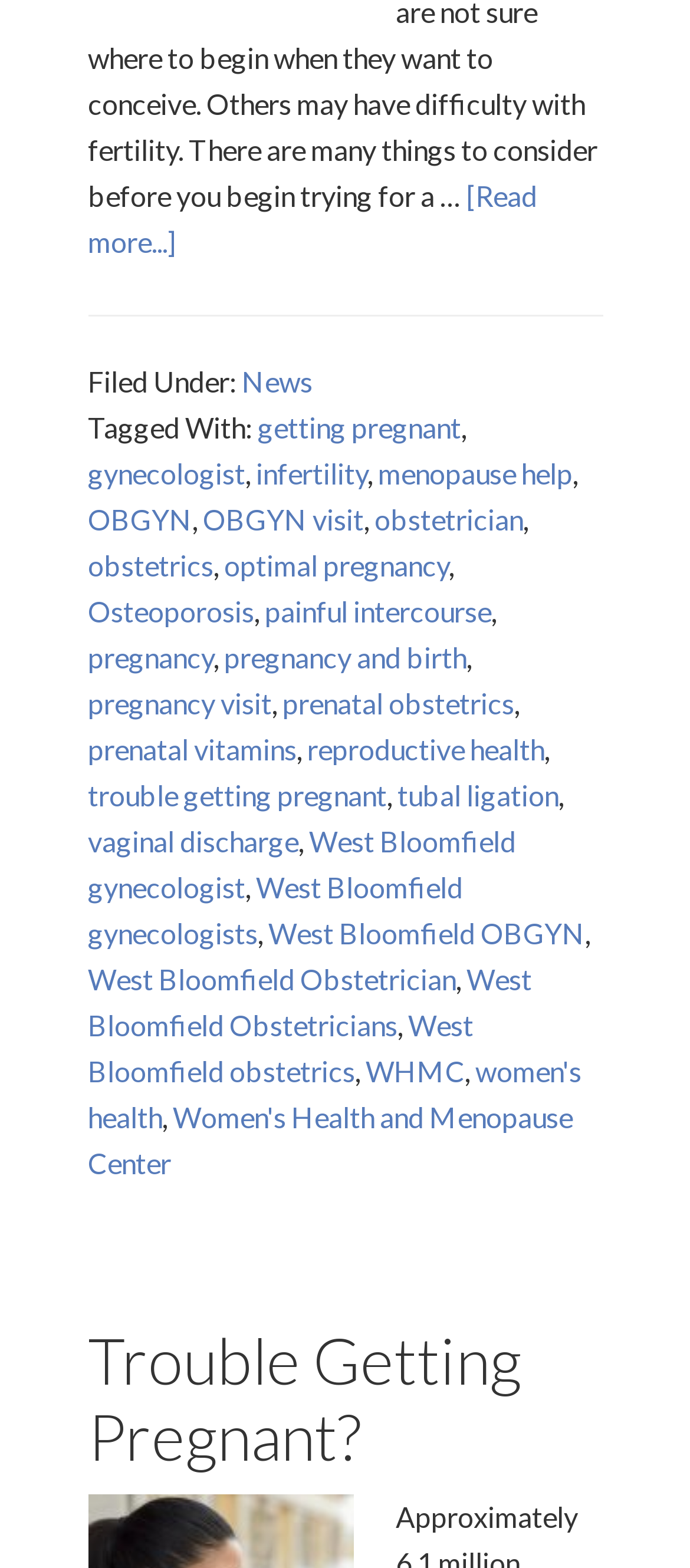How many links are there in the footer section?
Based on the screenshot, provide your answer in one word or phrase.

More than 20